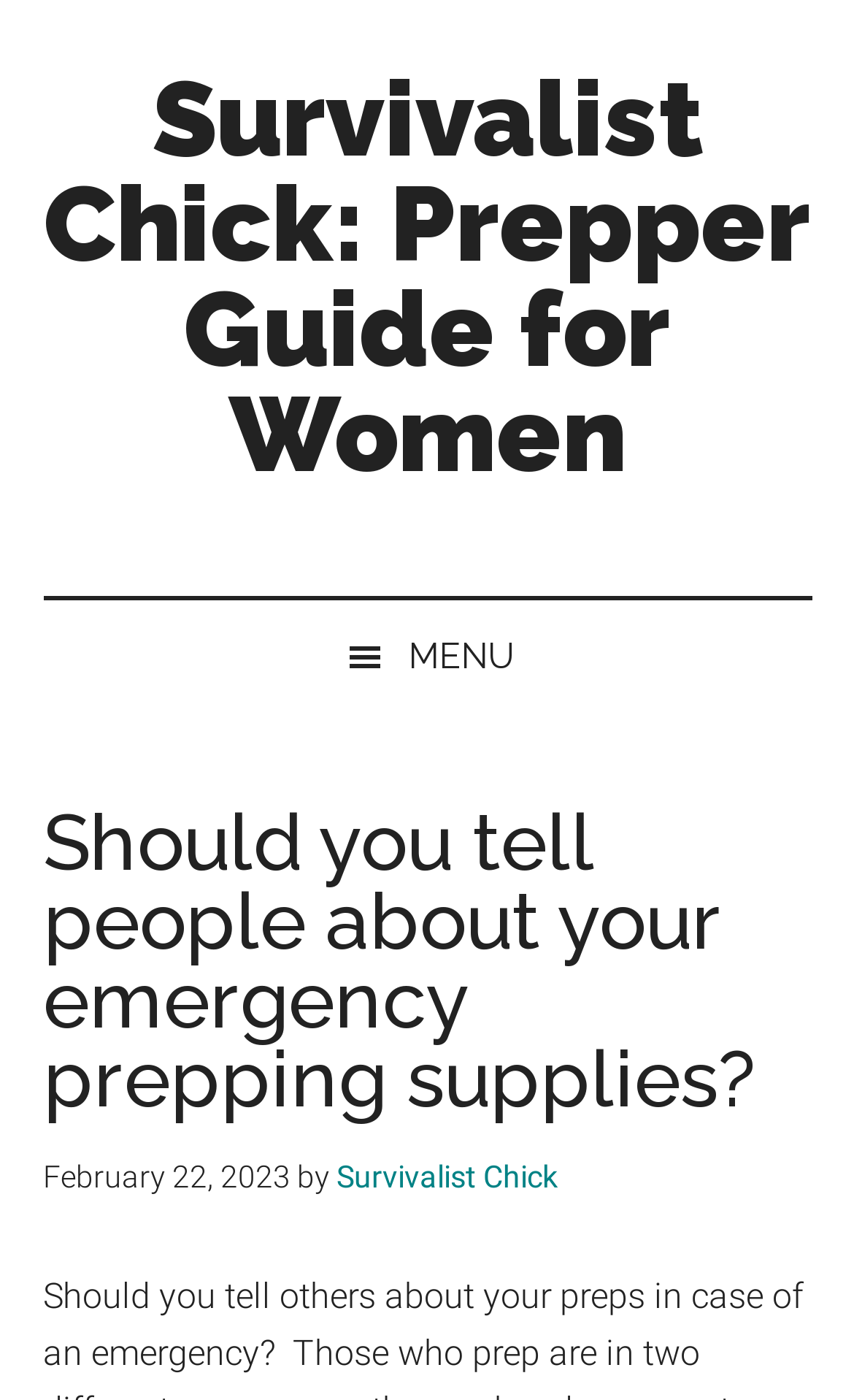Using details from the image, please answer the following question comprehensively:
What is the main topic of the article?

I determined the main topic of the article by looking at the heading element which contains the text 'Should you tell people about your emergency prepping supplies?'.